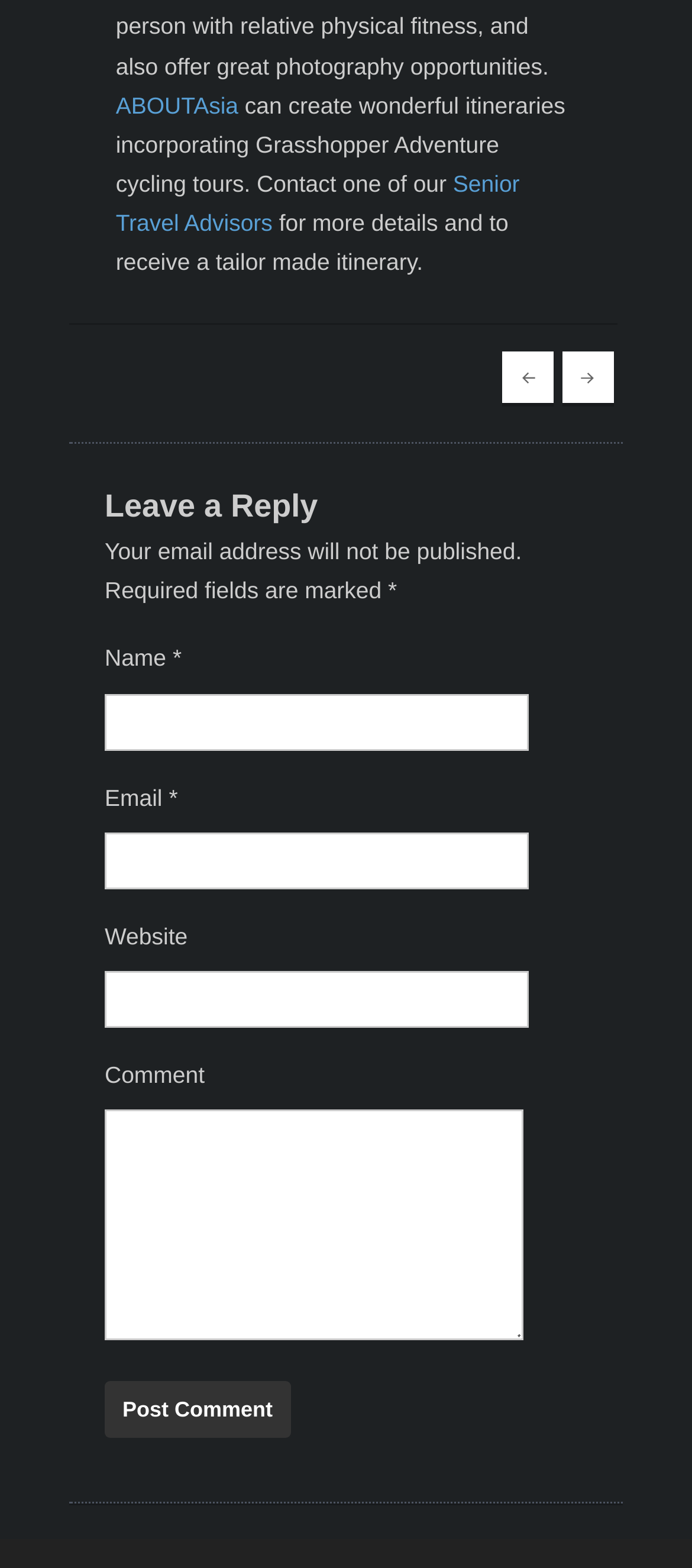What is the purpose of the form?
Provide an in-depth answer to the question, covering all aspects.

The form on the webpage is for leaving a reply or comment, as indicated by the heading 'Leave a Reply' and the presence of fields for name, email, website, and comment.